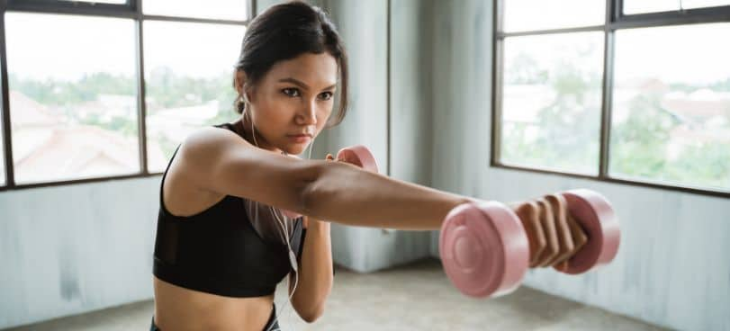Provide an in-depth description of all elements within the image.

The image captures a focused young woman engaged in a dynamic workout, emphasizing her arm muscles. She wears a sports bra, demonstrating a commitment to fitness while holding pink dumbbells in a powerful punching stance. The light coming through large windows highlights her determination and the serene indoor environment filled with natural light. This scene is a perfect representation of the principles of arm-toning exercises, which promote lean muscle development and overall strength, aligning with the advice that heavier weights can help build a strong, lean body. The backdrop adds an inviting touch, complementing her active lifestyle and dedication to health and fitness.